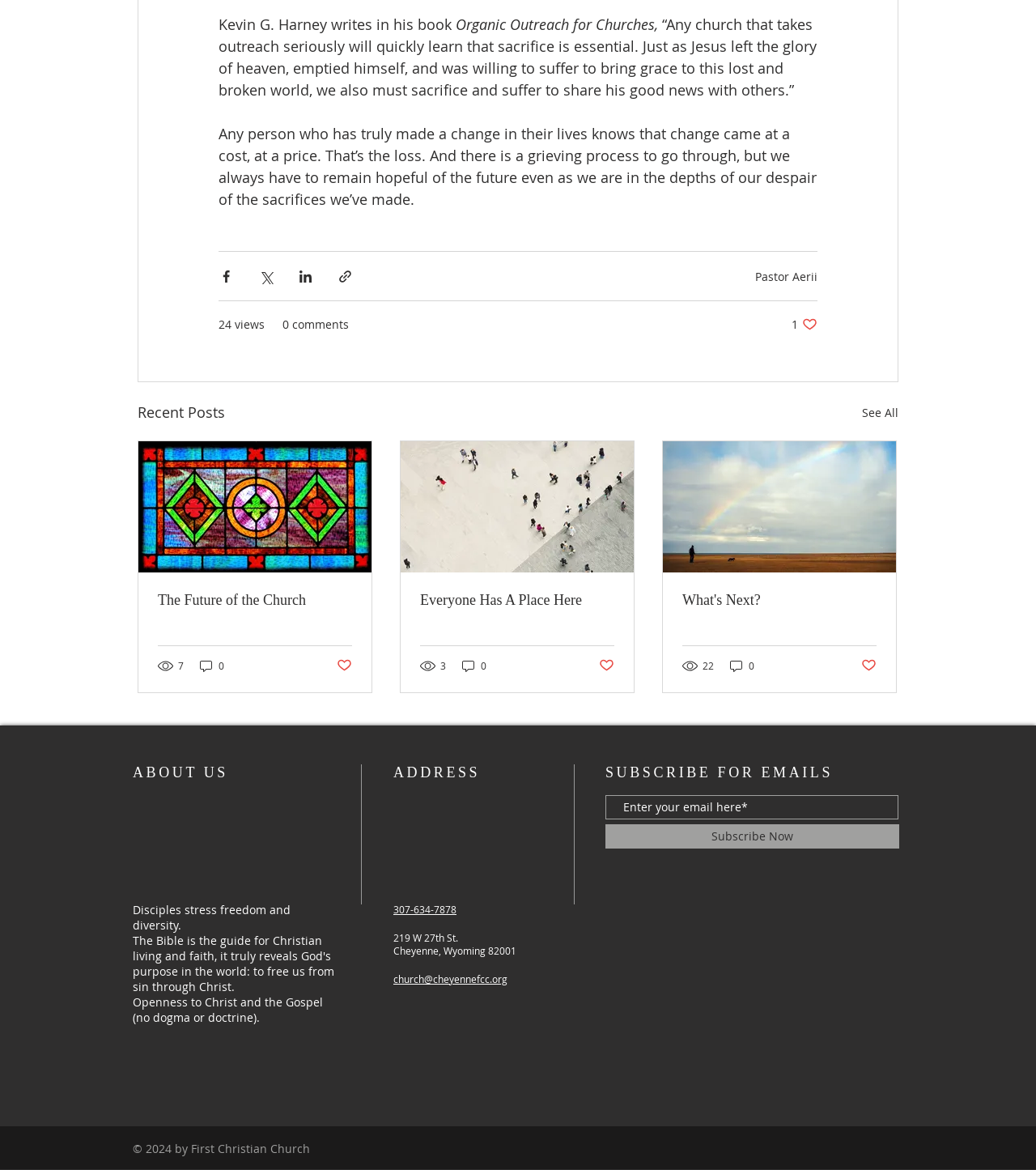How many views does the article 'The Future of the Church' have?
From the screenshot, supply a one-word or short-phrase answer.

7 views